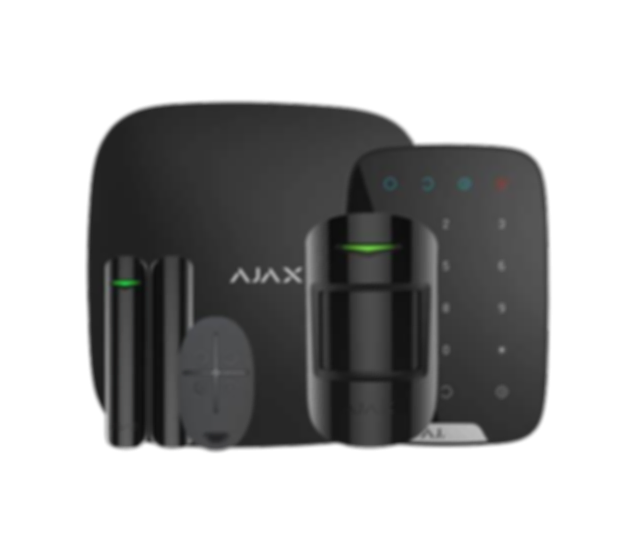Give a thorough caption of the image, focusing on all visible elements.

The image showcases an advanced security alarm system from AJAX, prominently displayed against a neutral background. Centered in the composition are key components of the system, including a central hub, a control panel featuring numeric keys, and various sensors designed for comprehensive property protection. The black design emphasizes both modernity and functionality, suggesting reliability and a robust defense against intruders. This system is a testament to high-tech security solutions, aiming to provide peace of mind for both residential and business environments.